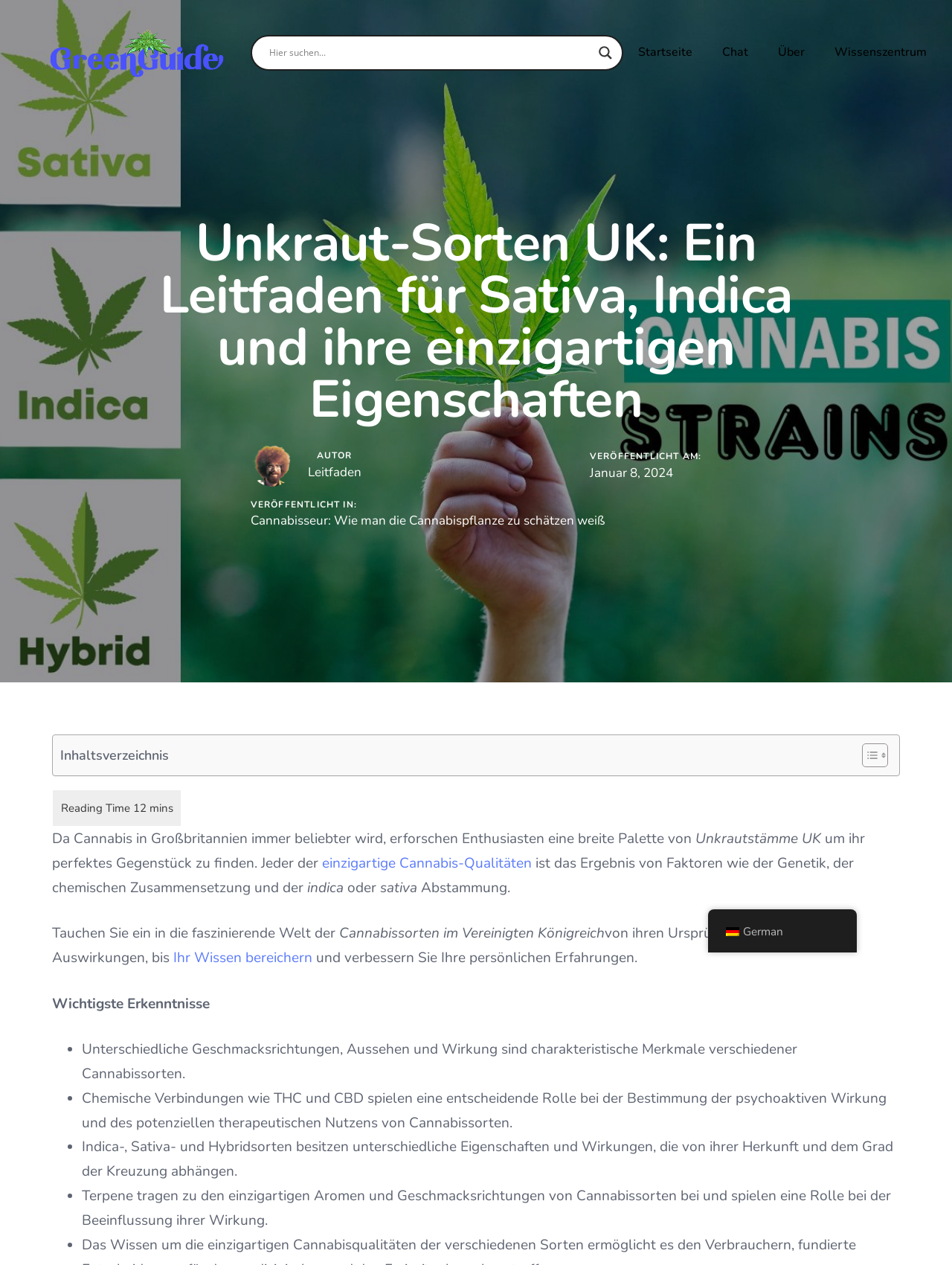Please locate the bounding box coordinates of the element that needs to be clicked to achieve the following instruction: "Click the Mount Pleasant Logo". The coordinates should be four float numbers between 0 and 1, i.e., [left, top, right, bottom].

None